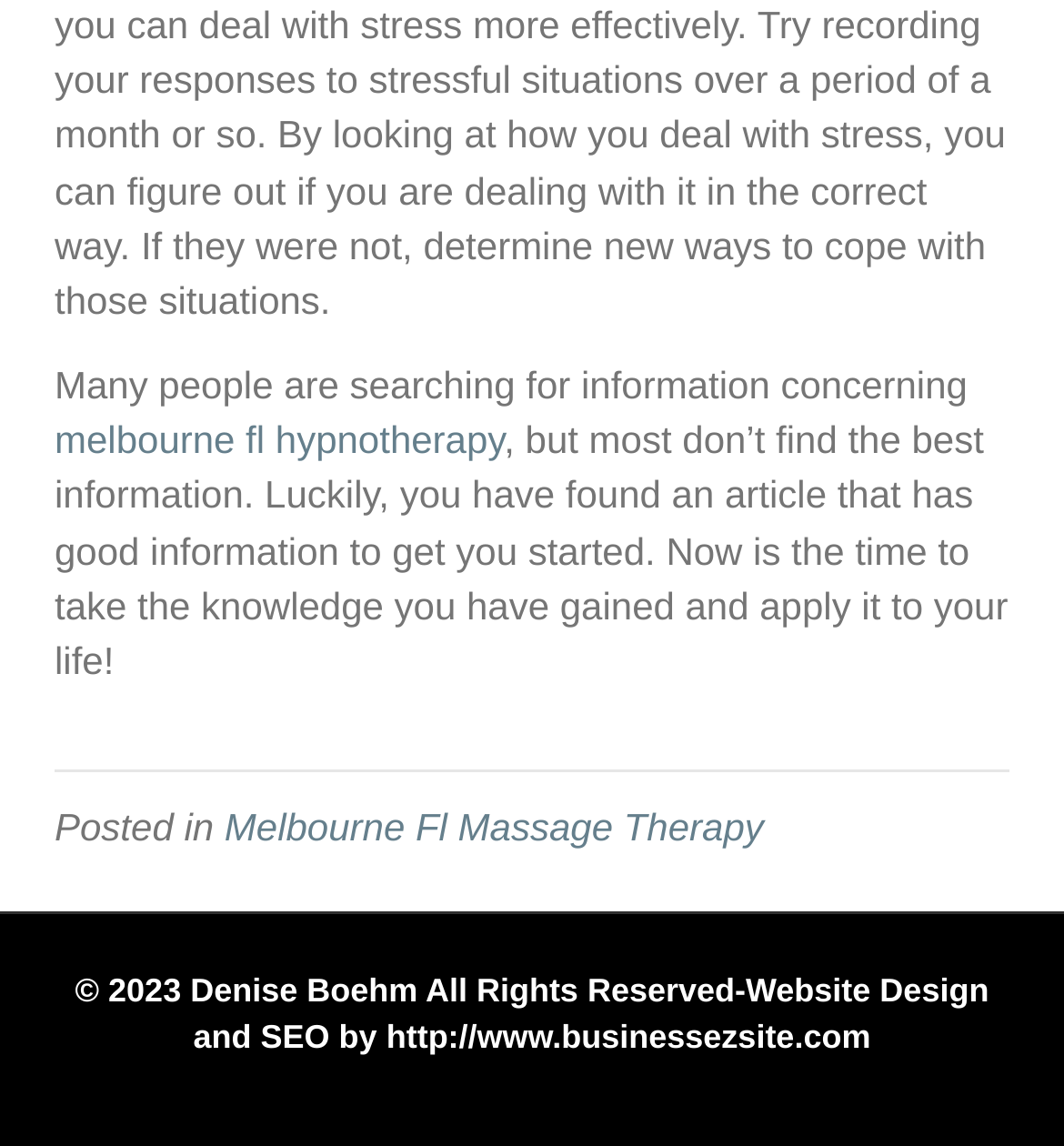Please find the bounding box coordinates (top-left x, top-left y, bottom-right x, bottom-right y) in the screenshot for the UI element described as follows: http://www.businessezsite.com

[0.354, 0.888, 0.818, 0.922]